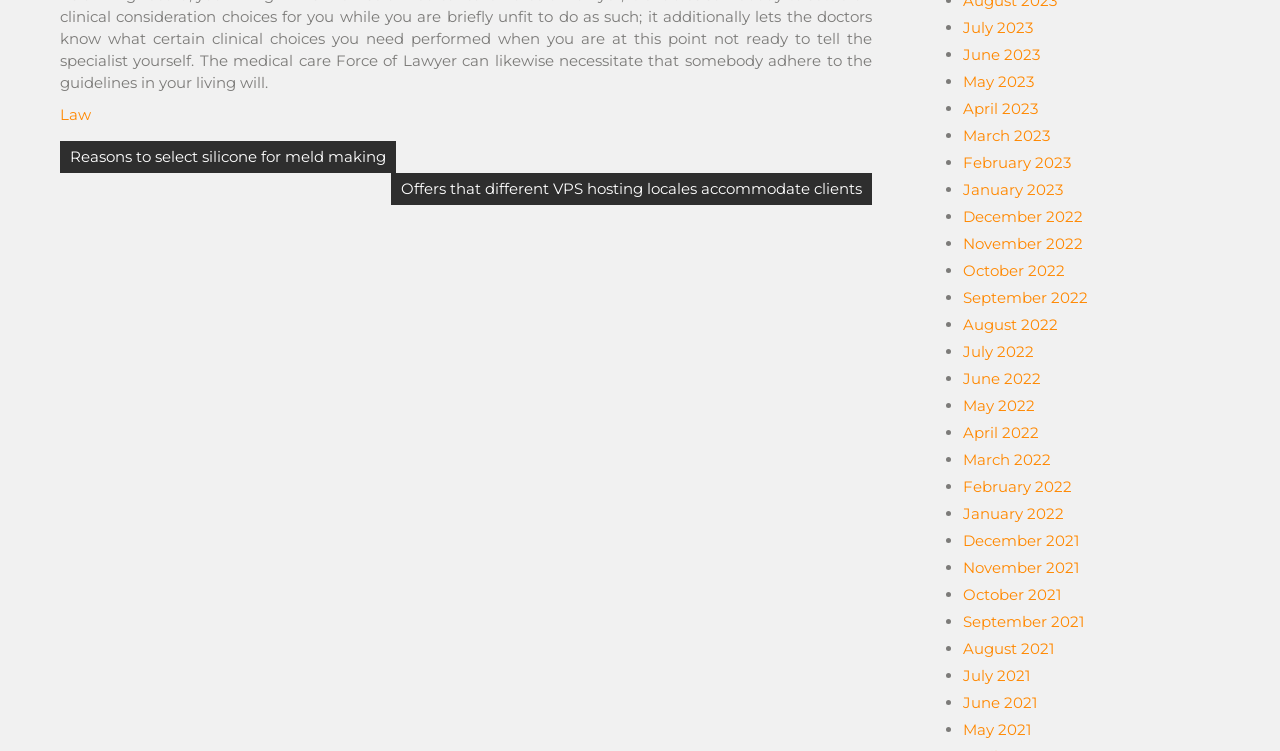Please identify the bounding box coordinates of the element's region that needs to be clicked to fulfill the following instruction: "Click on 'Reasons to select silicone for mold making'". The bounding box coordinates should consist of four float numbers between 0 and 1, i.e., [left, top, right, bottom].

[0.047, 0.188, 0.309, 0.23]